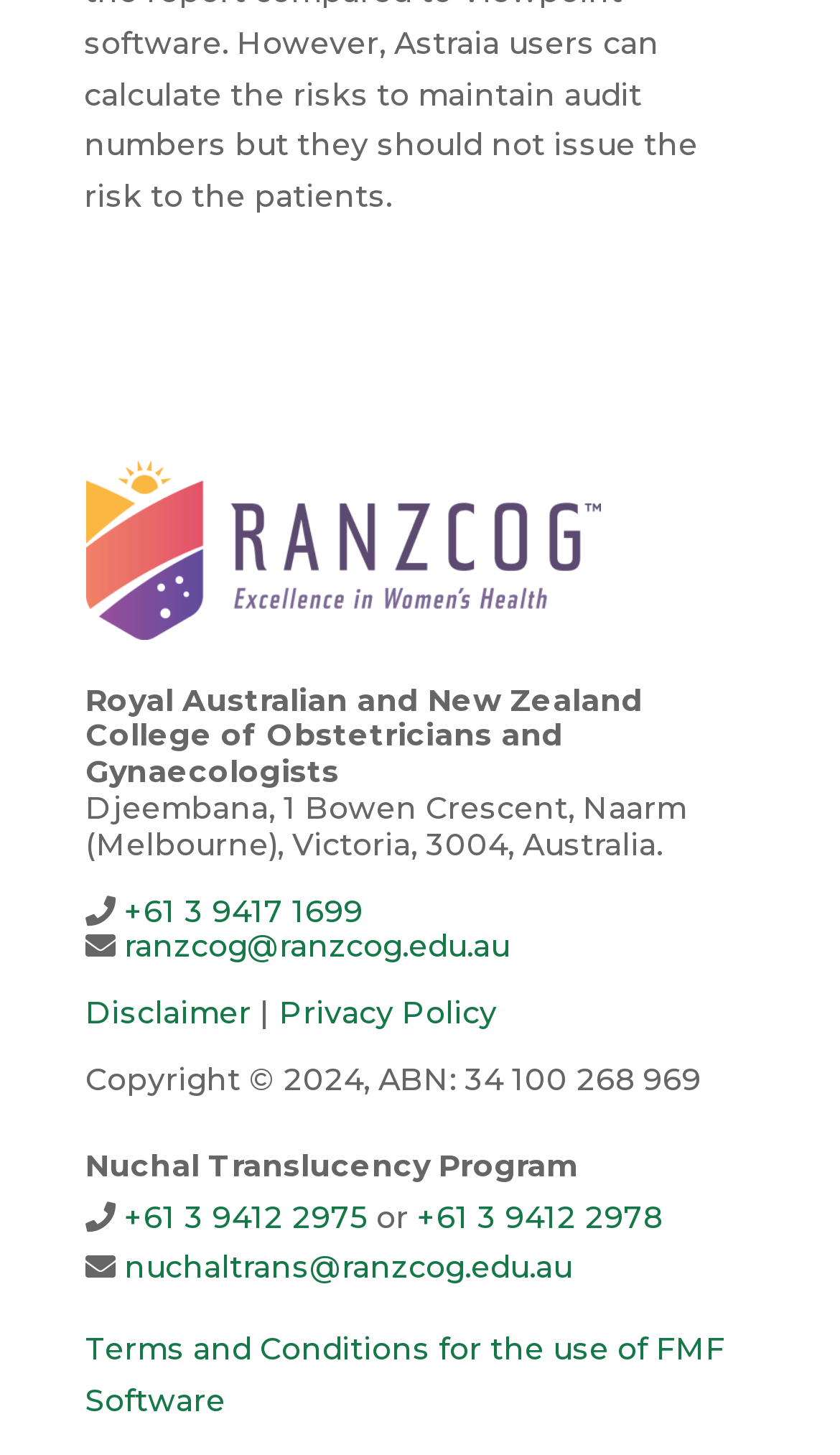Provide the bounding box coordinates of the HTML element this sentence describes: "Privacy Policy". The bounding box coordinates consist of four float numbers between 0 and 1, i.e., [left, top, right, bottom].

[0.332, 0.683, 0.591, 0.71]